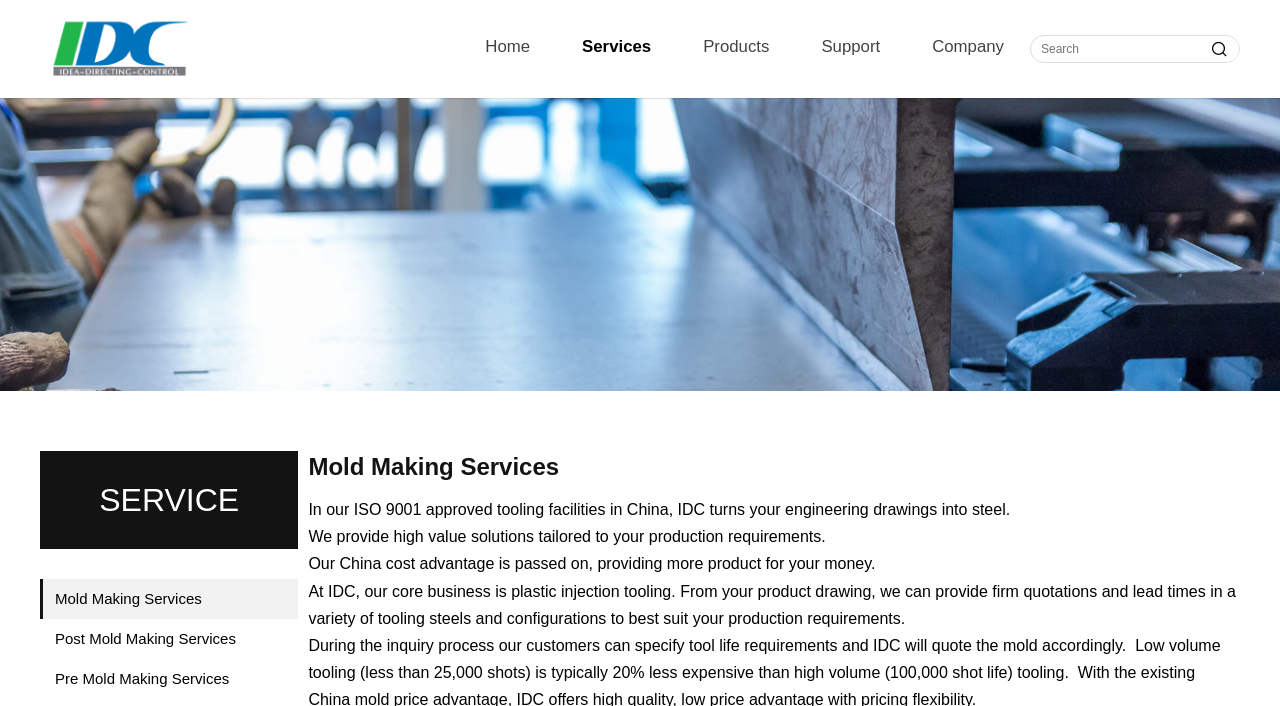Provide a single word or phrase answer to the question: 
What is the company's core business?

Plastic injection tooling